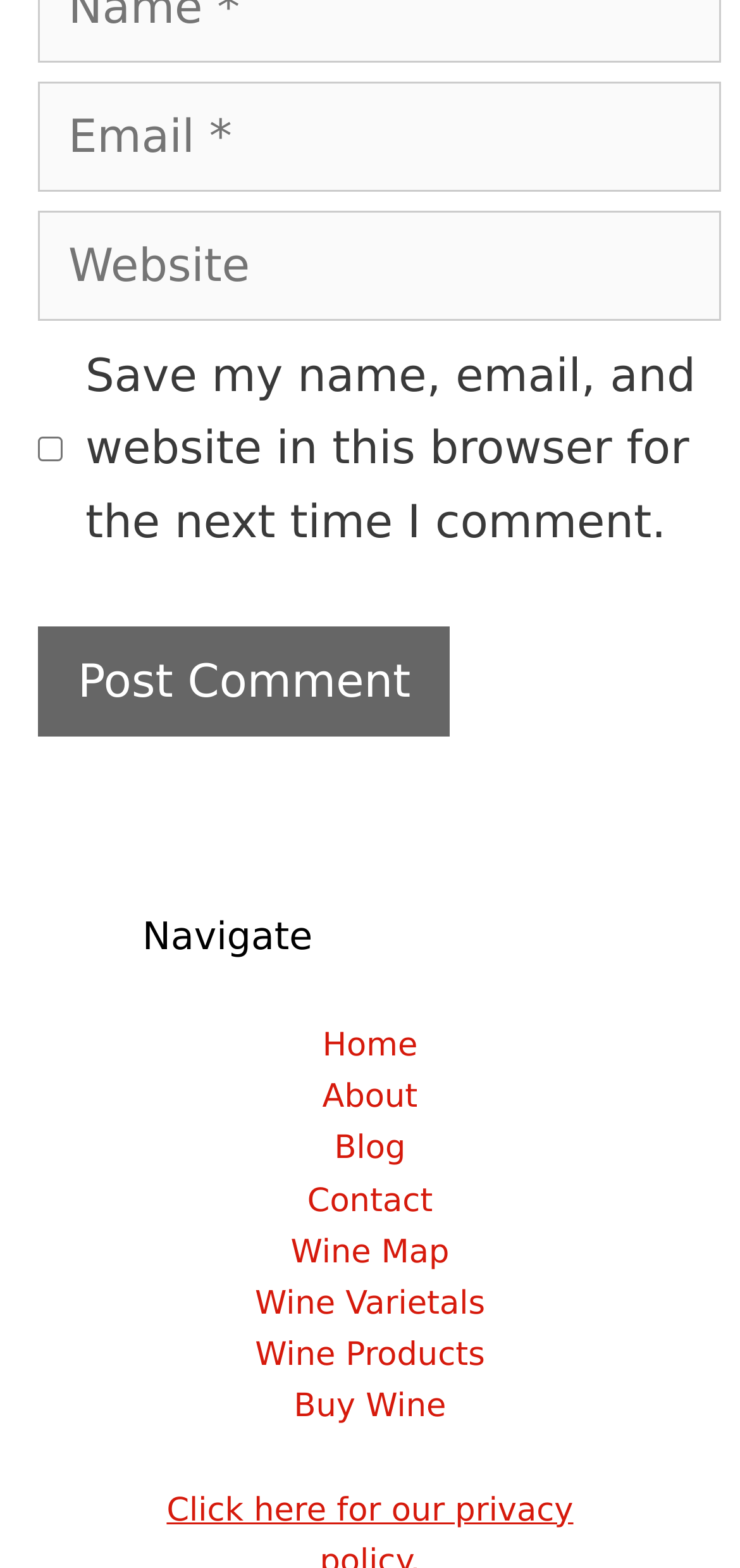From the element description name="submit" value="Post Comment", predict the bounding box coordinates of the UI element. The coordinates must be specified in the format (top-left x, top-left y, bottom-right x, bottom-right y) and should be within the 0 to 1 range.

[0.051, 0.399, 0.609, 0.47]